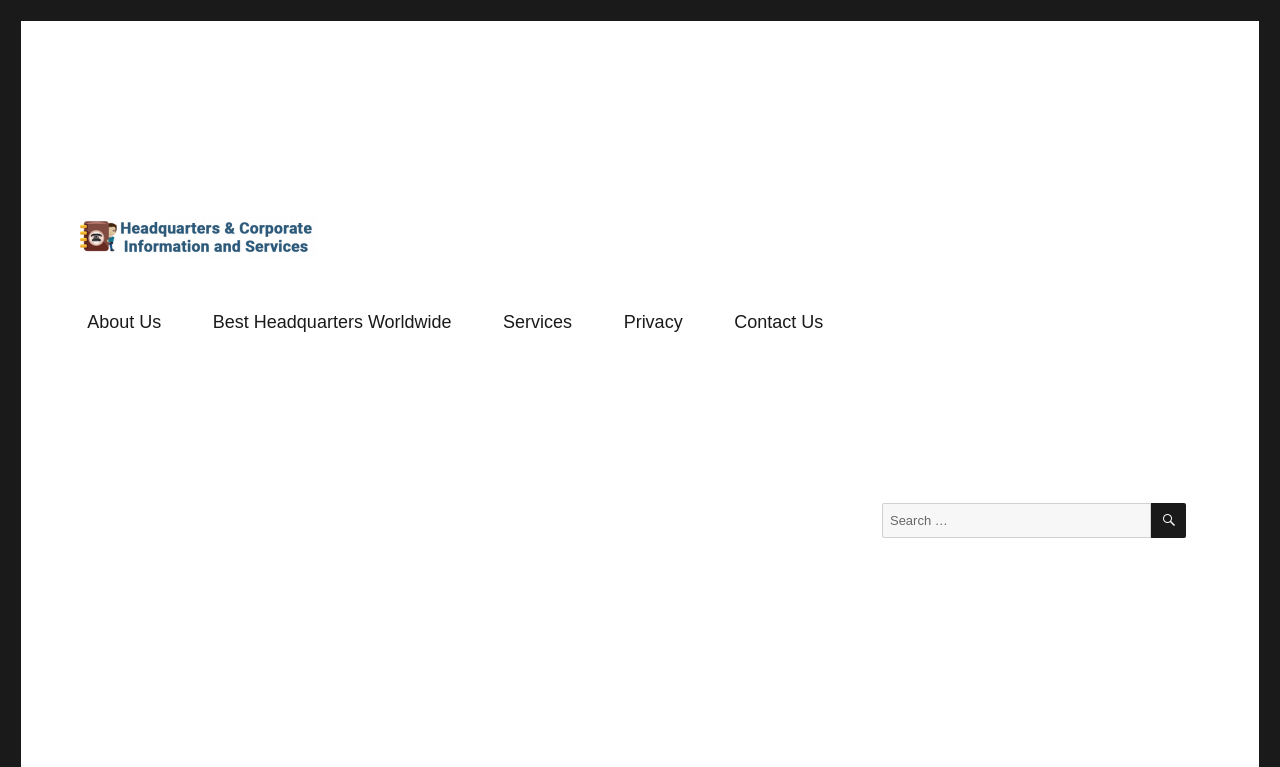What is the icon on the search button?
Use the image to give a comprehensive and detailed response to the question.

I found the icon on the search button by looking at the button element within the search box. The button element has a description 'uf400 SEARCH', which suggests that it is a search icon.